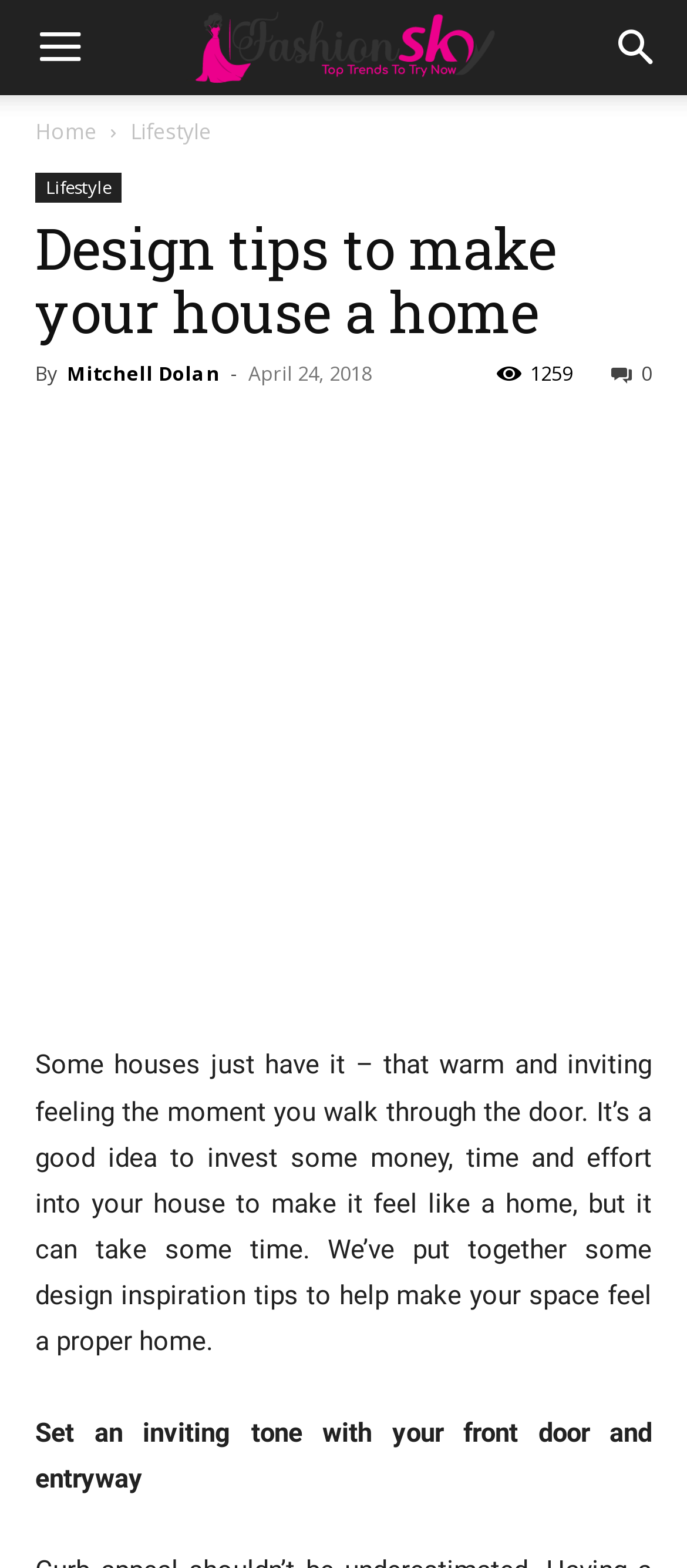Identify the bounding box coordinates of the clickable region to carry out the given instruction: "View Sachie's profile".

None